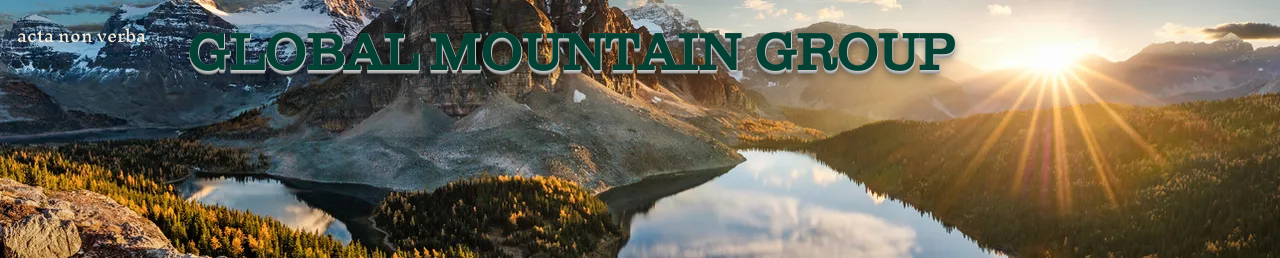Describe all the elements in the image extensively.

The image showcases a breathtaking panoramic view of majestic mountains and a serene lake, embodying the essence of the Global Mountain Group. The sun's rays burst through the horizon, illuminating the landscape with a warm golden glow, symbolizing hope and security. Overlaying this natural beauty is the prominent text "GLOBAL MOUNTAIN GROUP" in a bold font, accentuating the organization's commitment to excellence in security solutions. A subtle tagline, "acta non verba," elegantly positioned in the upper left corner, translates to "deeds, not words," reflecting the company's philosophy of delivering tangible results and unparalleled service in their field. This visual encapsulates the blend of nature's grandeur with the professionalism and dedication of the Global Mountain Group.